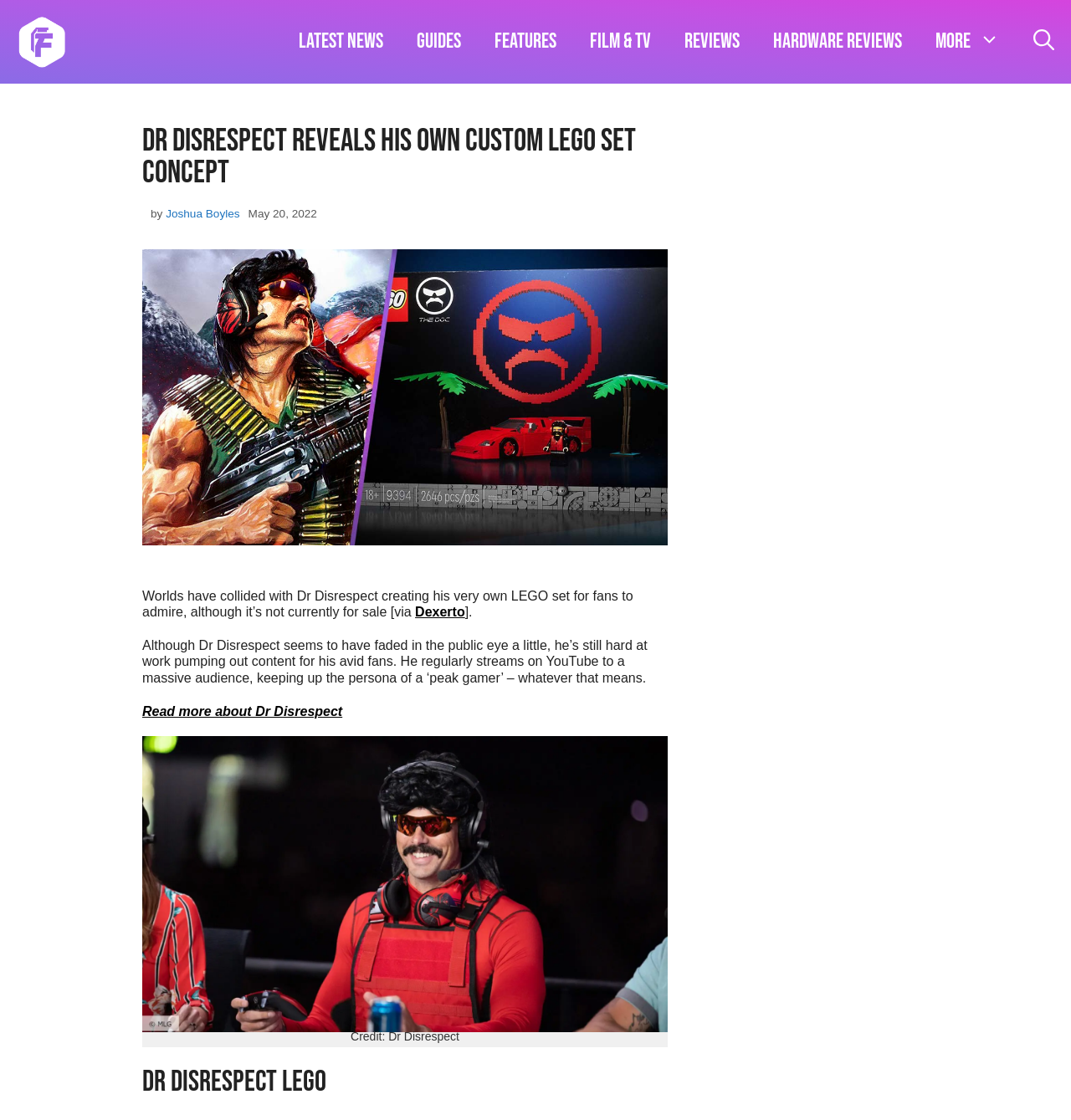Where did Dr Disrespect get the inspiration for his LEGO set?
Provide a thorough and detailed answer to the question.

The webpage does not provide information on where Dr Disrespect got the inspiration for his LEGO set. It only mentions that he created his own custom LEGO set concept.